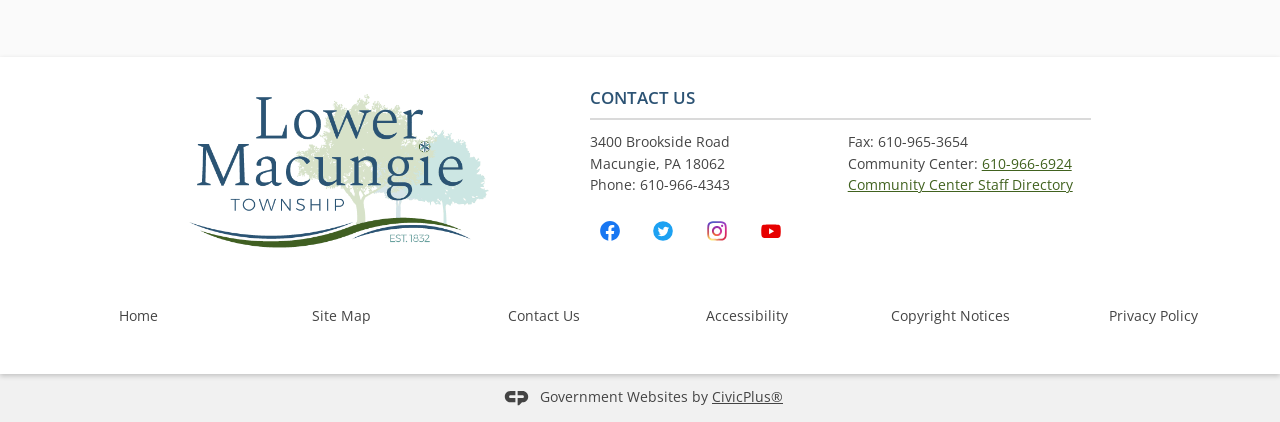Please identify the bounding box coordinates of the region to click in order to complete the task: "Visit the Facebook page". The coordinates must be four float numbers between 0 and 1, specified as [left, top, right, bottom].

[0.468, 0.52, 0.484, 0.572]